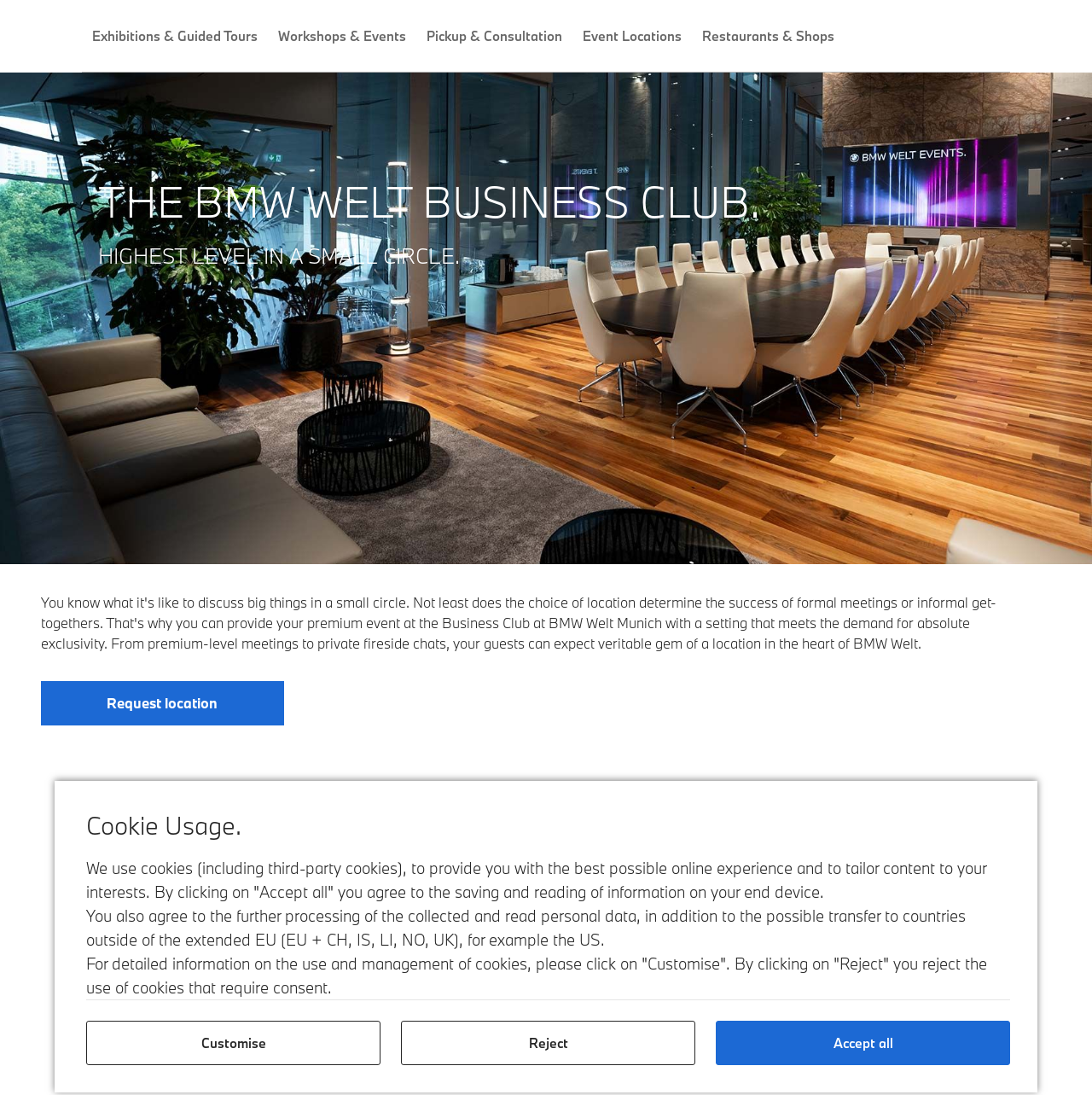Identify the bounding box coordinates for the region of the element that should be clicked to carry out the instruction: "Click on Event Locations". The bounding box coordinates should be four float numbers between 0 and 1, i.e., [left, top, right, bottom].

[0.524, 0.0, 0.634, 0.065]